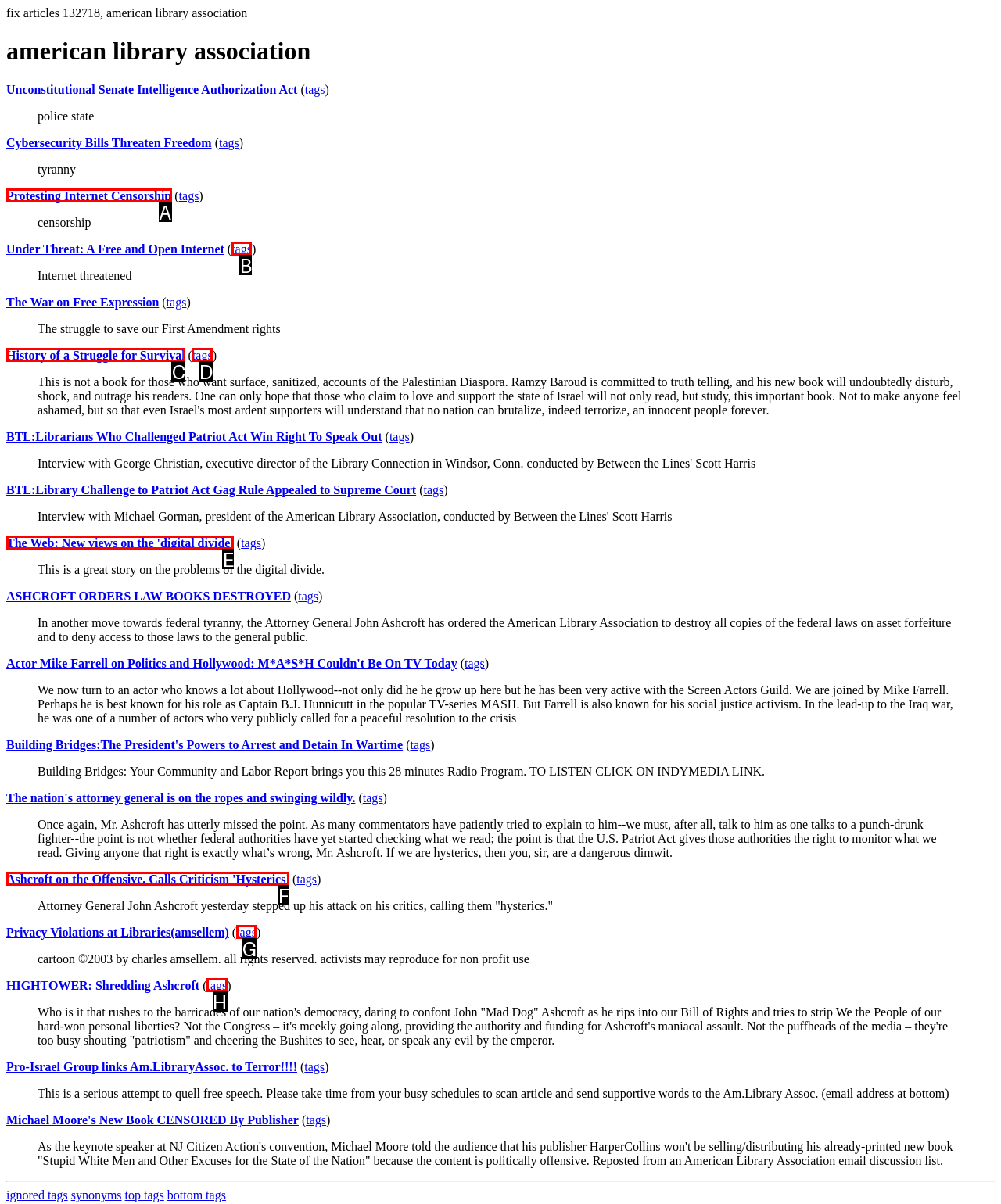Examine the description: Contact Us and indicate the best matching option by providing its letter directly from the choices.

None